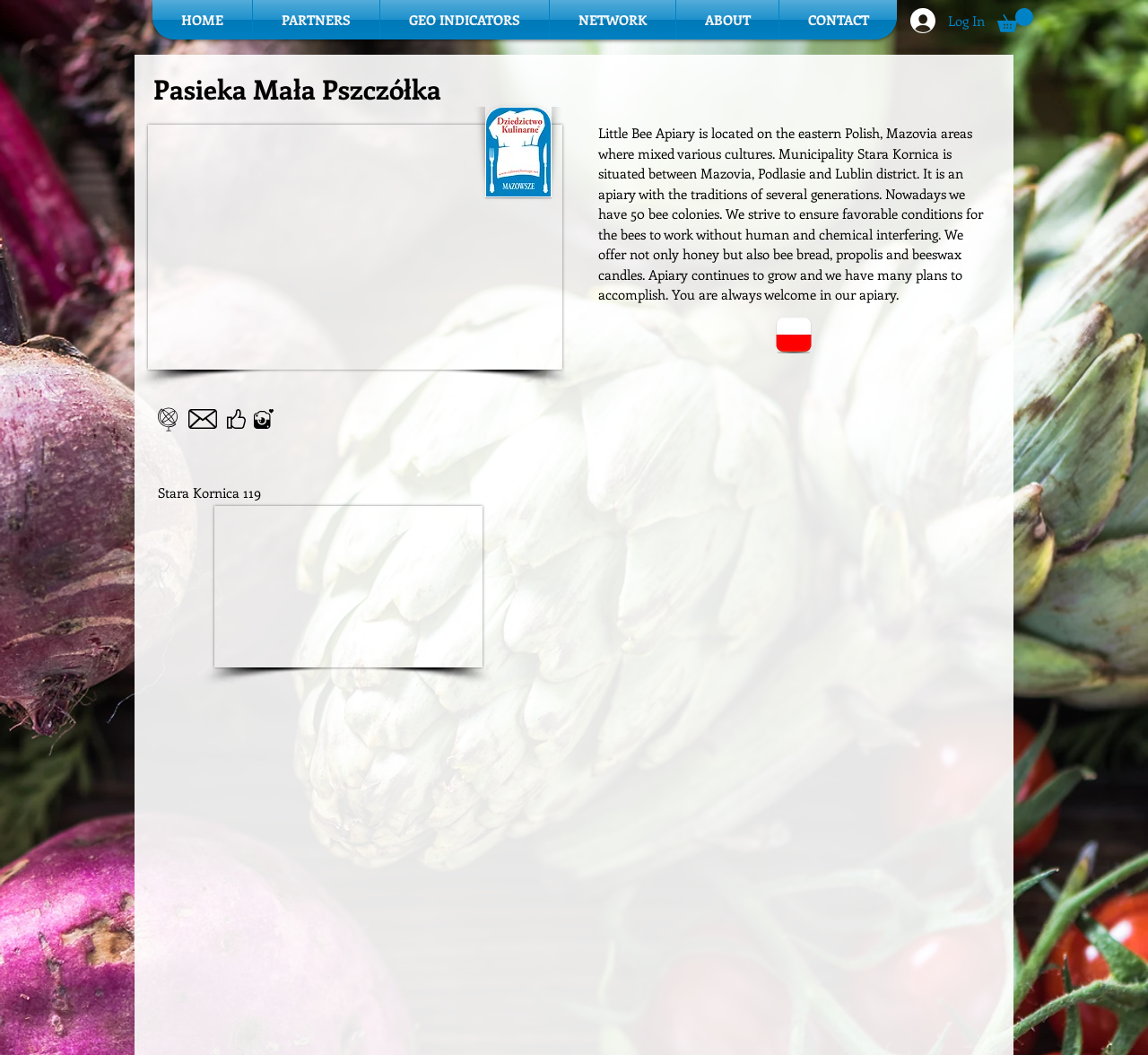How many bee colonies are there?
Please respond to the question with a detailed and informative answer.

I found the number of bee colonies in the StaticText element, which states 'Nowadays we have 50 bee colonies'.